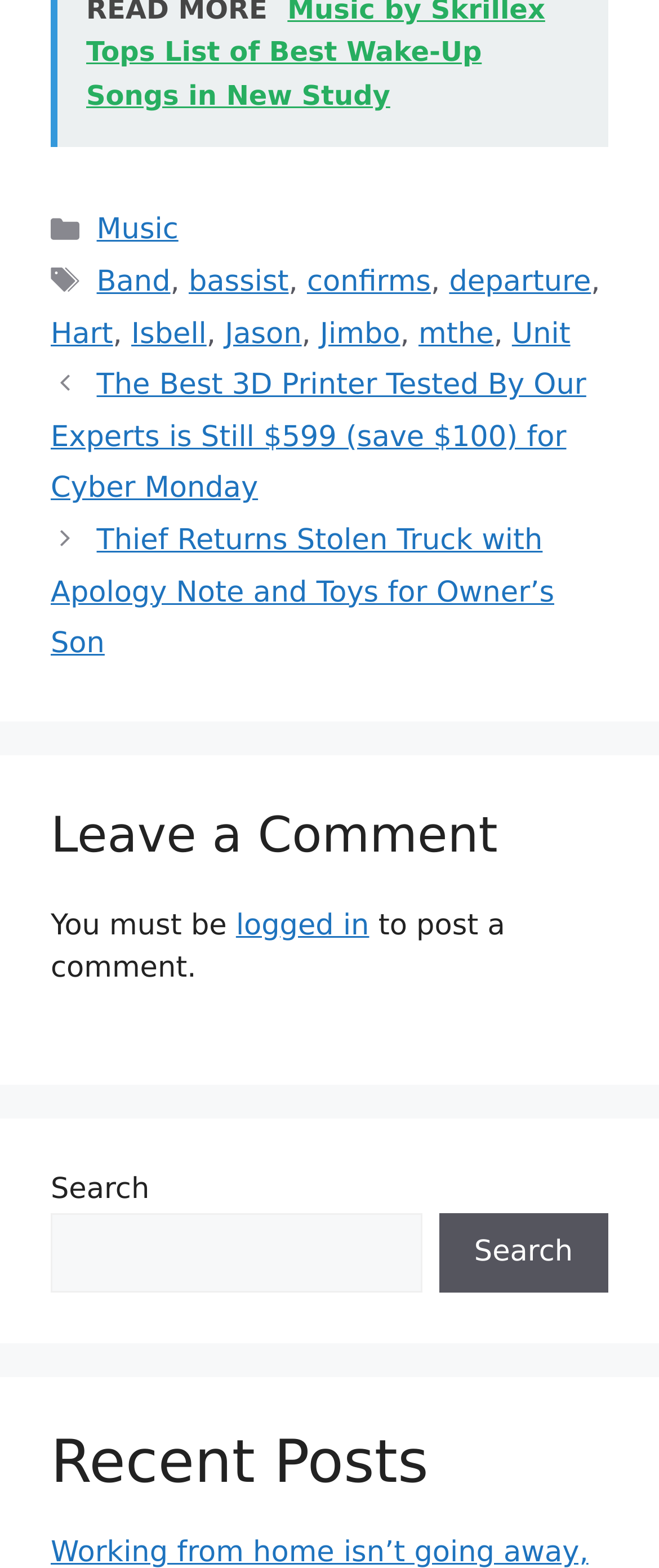Provide a one-word or short-phrase response to the question:
What is the purpose of the section with the heading 'Leave a Comment'?

To post a comment